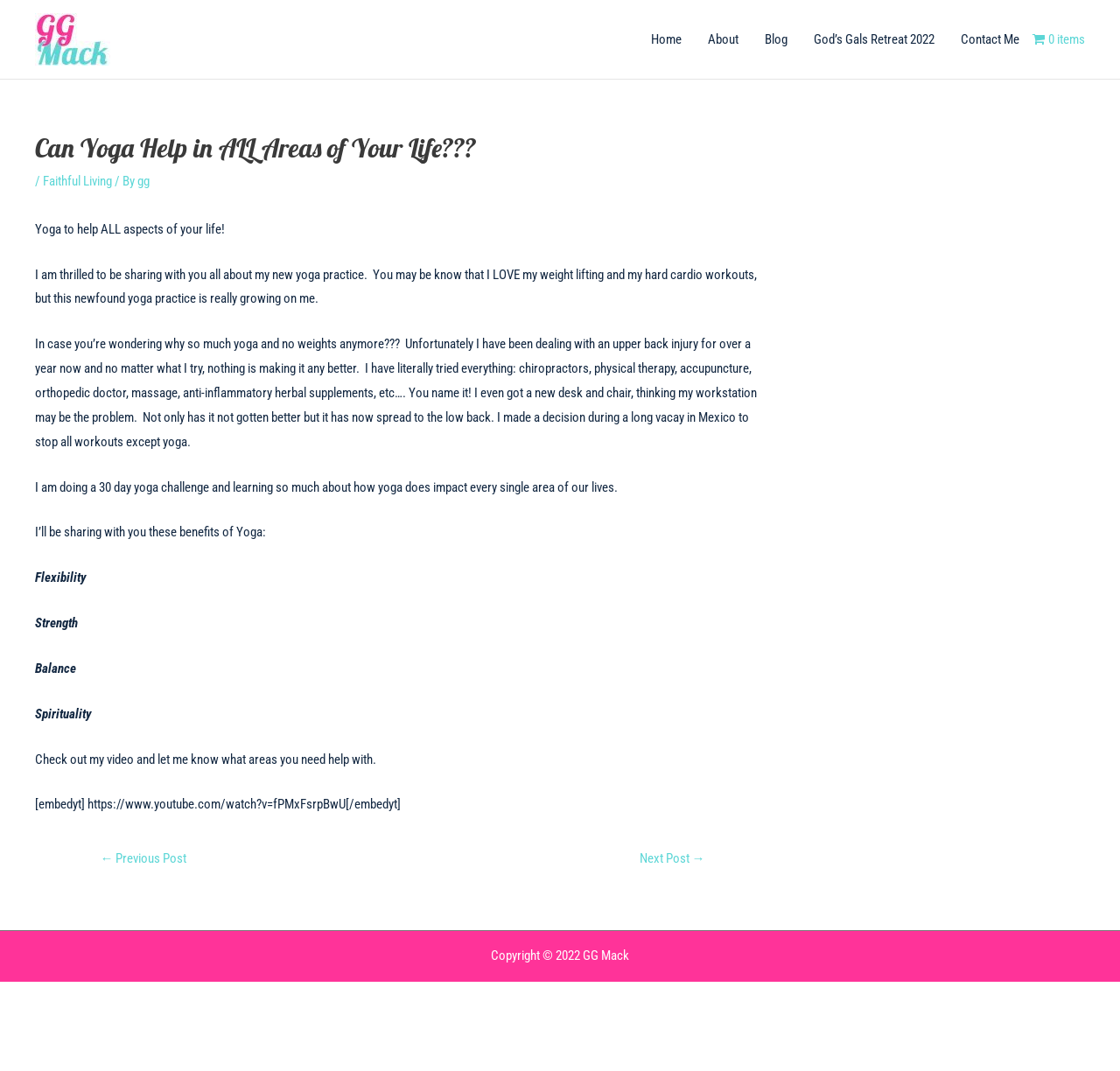What is the copyright year of the website?
Please describe in detail the information shown in the image to answer the question.

The copyright information is located at the bottom of the webpage, which states 'Copyright © 2022 GG Mack'. Therefore, the copyright year of the website is 2022.